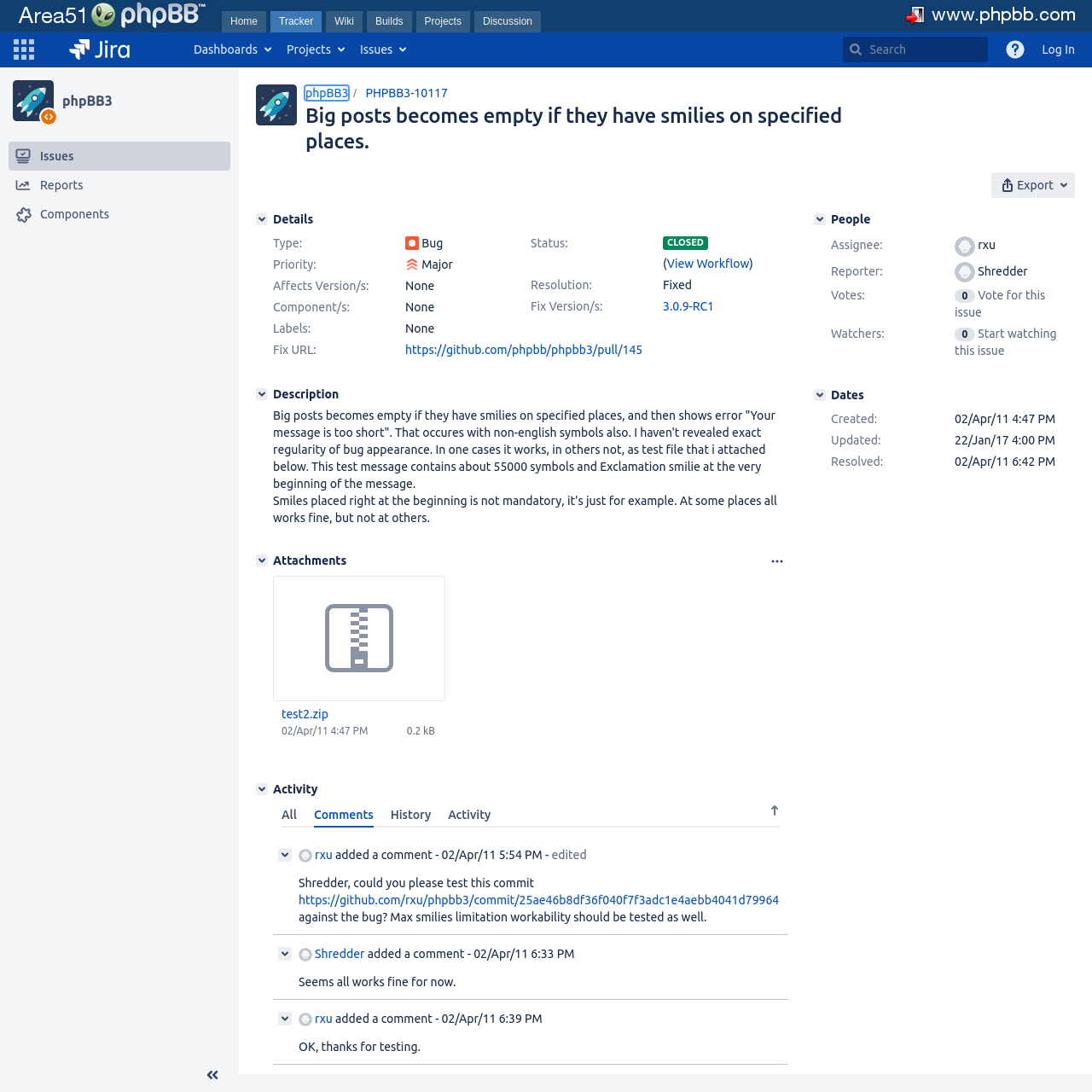What is the fix version of the issue PHPBB3-10117?
Answer with a single word or phrase by referring to the visual content.

3.0.9-RC1